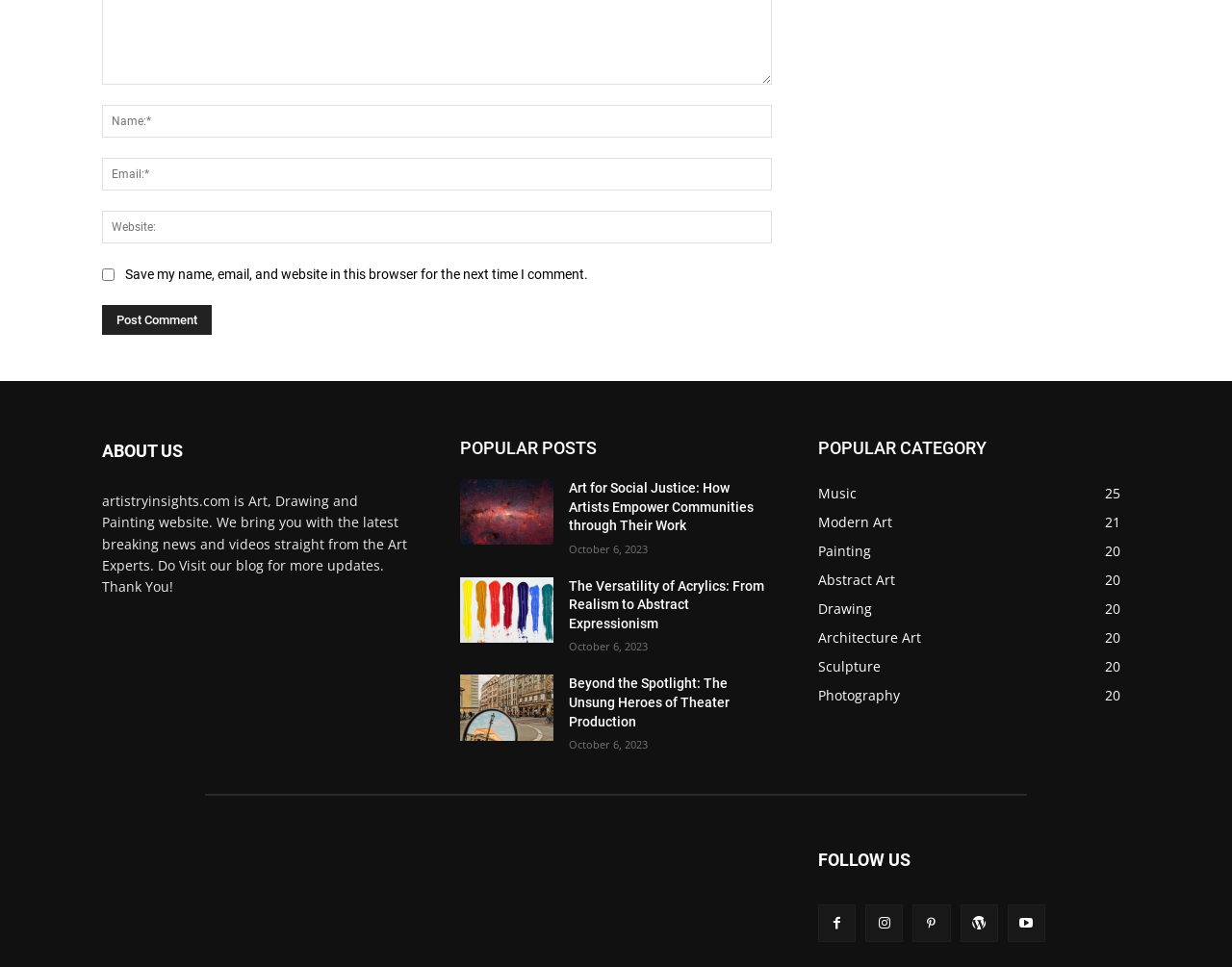Show the bounding box coordinates for the HTML element described as: "Hakkımızda".

None